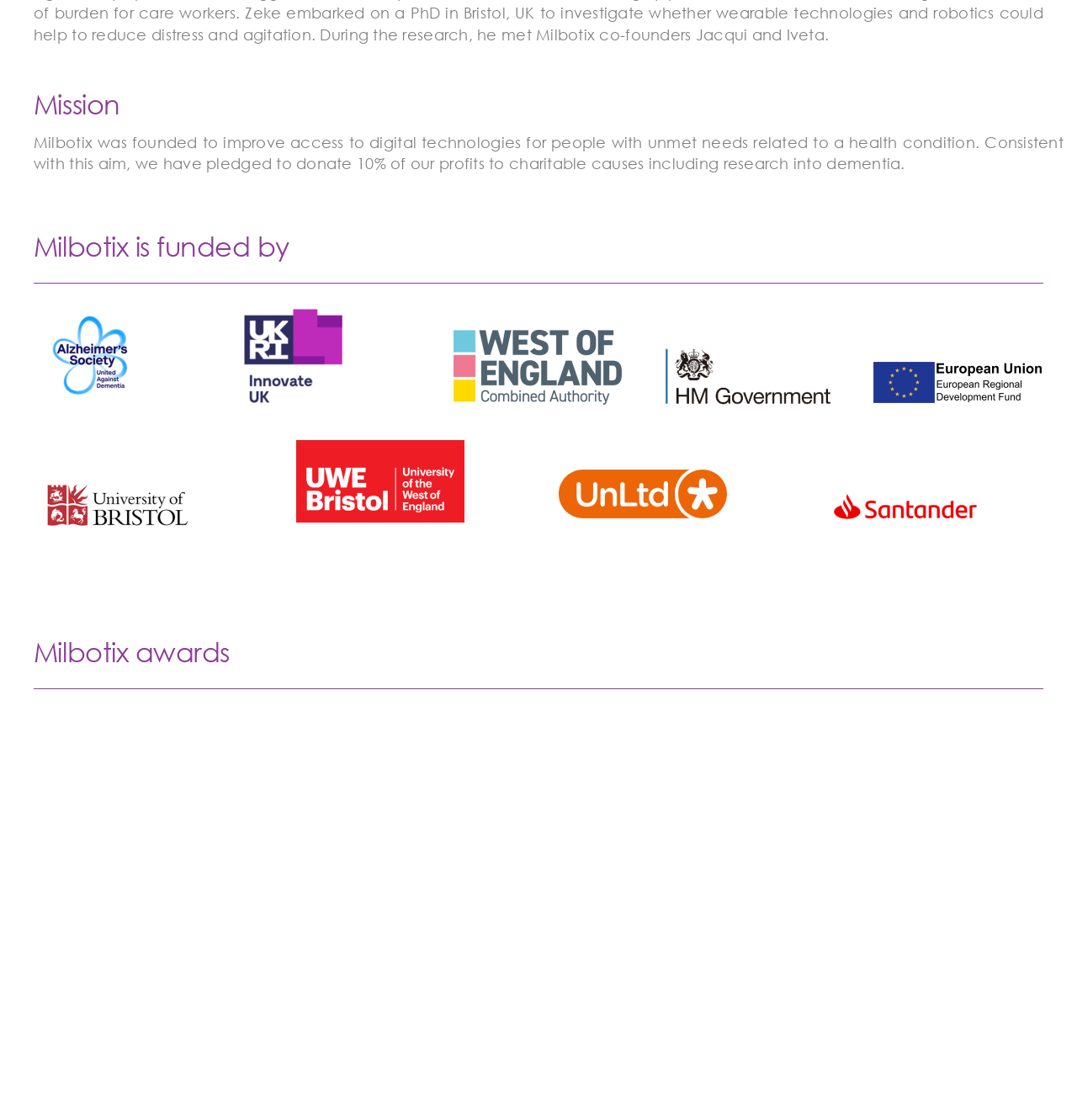Please identify the bounding box coordinates of the clickable area that will fulfill the following instruction: "Check Ageing-Society-Award-Winner". The coordinates should be in the format of four float numbers between 0 and 1, i.e., [left, top, right, bottom].

[0.031, 0.645, 0.206, 0.661]